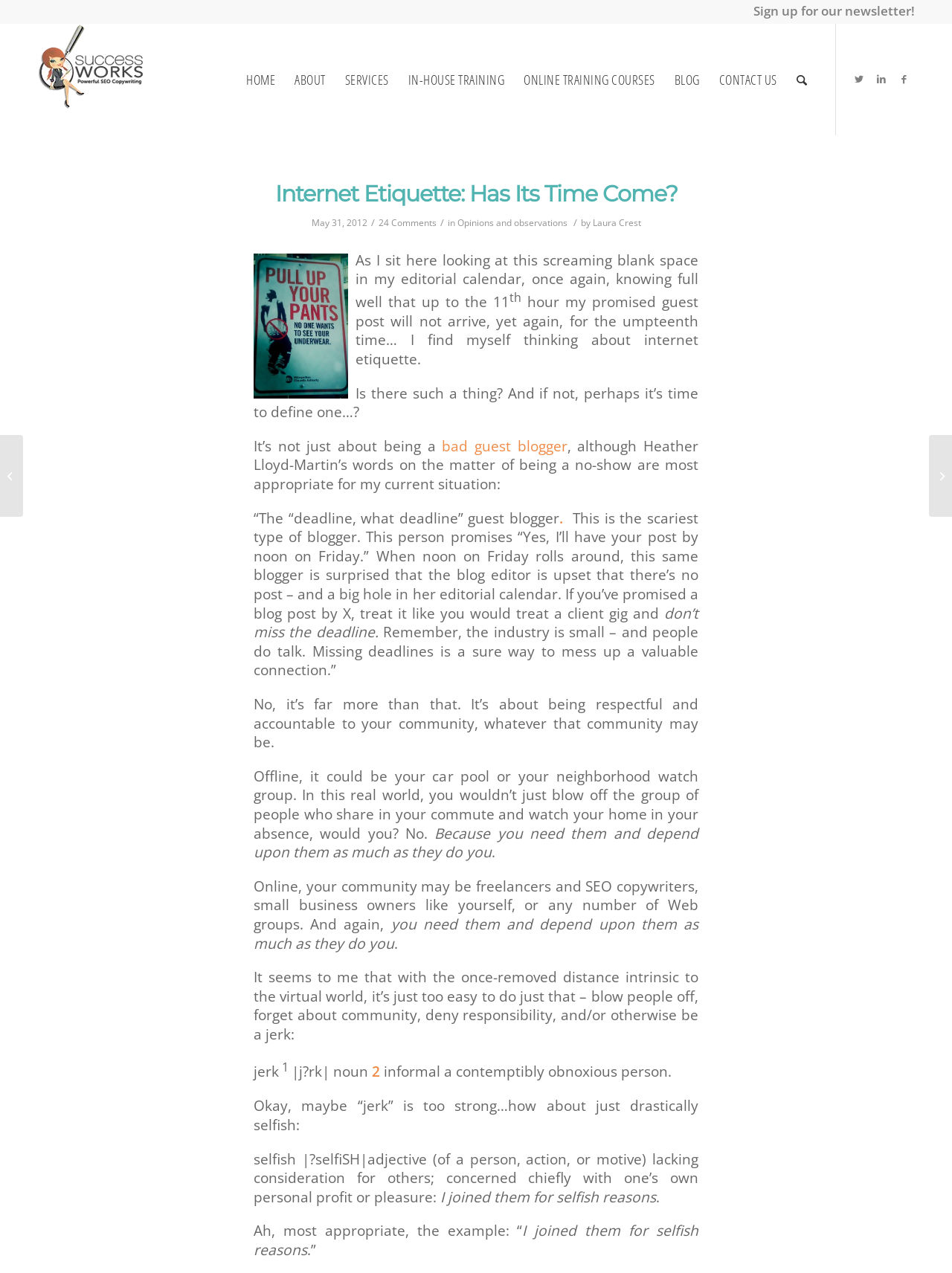Provide a short answer using a single word or phrase for the following question: 
What is the name of the website?

SuccessWorks